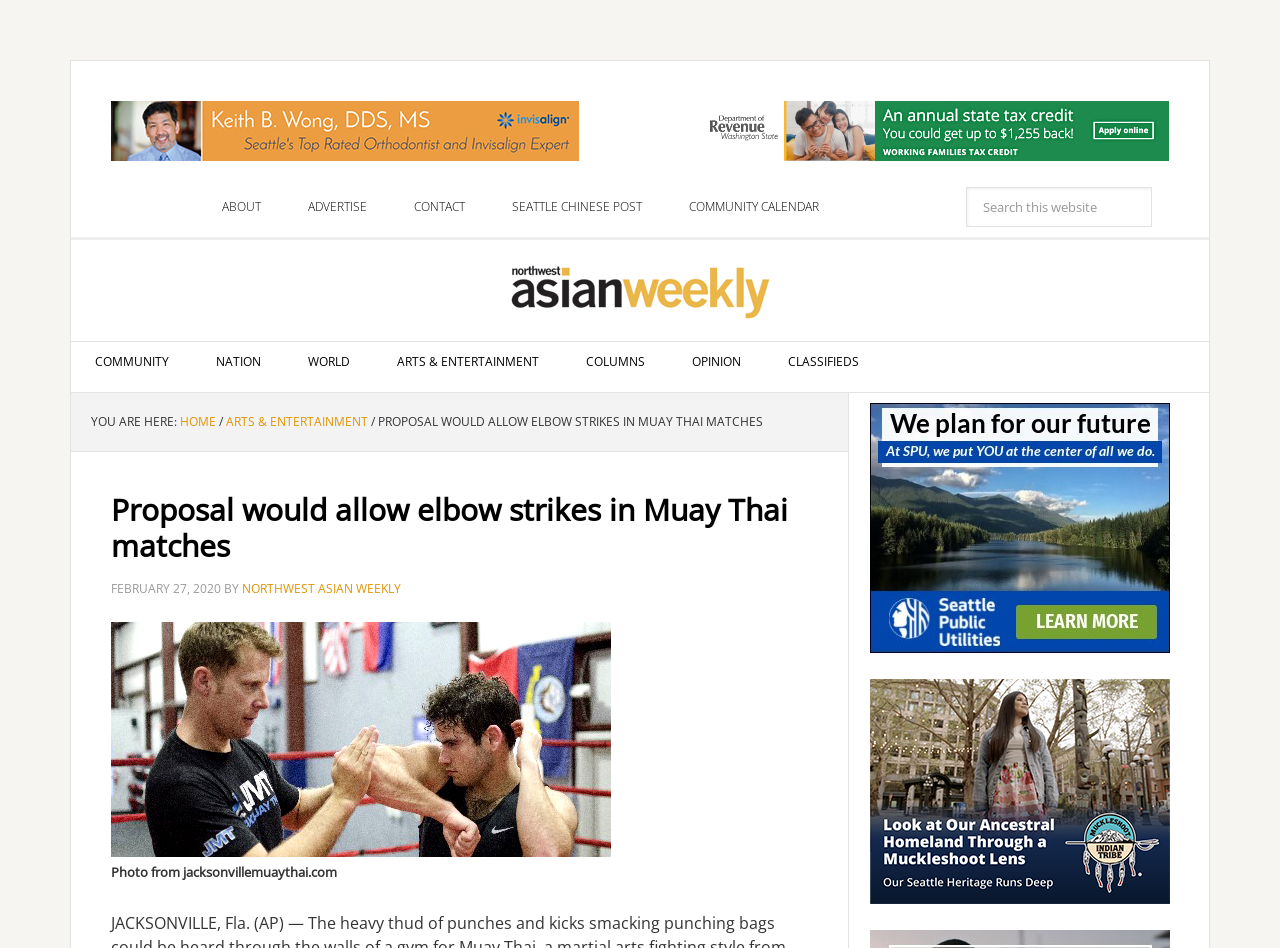Provide a thorough description of the webpage's content and layout.

This webpage appears to be a news article from a martial arts-focused publication. At the top of the page, there are two advertisements, one on the left and one on the right, with images and links to external websites. Below these ads, there is a navigation menu with links to various sections of the website, including "About", "Advertise", "Contact", and "Community Calendar".

On the left side of the page, there is a secondary navigation menu with links to different categories, such as "Community", "Nation", "World", "Arts & Entertainment", and "Classifieds". Below this menu, there is a breadcrumb trail showing the current page's location within the website's hierarchy.

The main content of the page is an article titled "Proposal would allow elbow strikes in Muay Thai matches". The article's title is displayed prominently at the top of the content area, followed by the publication date, "FEBRUARY 27, 2020", and the author's name, "NORTHWEST ASIAN WEEKLY". The article's text is not explicitly described, but it likely discusses the proposal to allow elbow strikes in Muay Thai matches.

Below the article's title, there is an image related to Muay Thai, with a caption "Photo from jacksonvillemuaythai.com". At the bottom of the page, there are two more links with images, one to "SPU" and another to "MIT_Summer_MuckleshootLens", which may be related to educational programs or events.

Overall, the webpage has a clean and organized layout, with clear headings and concise text. The use of images and links adds visual interest and provides additional resources for readers.